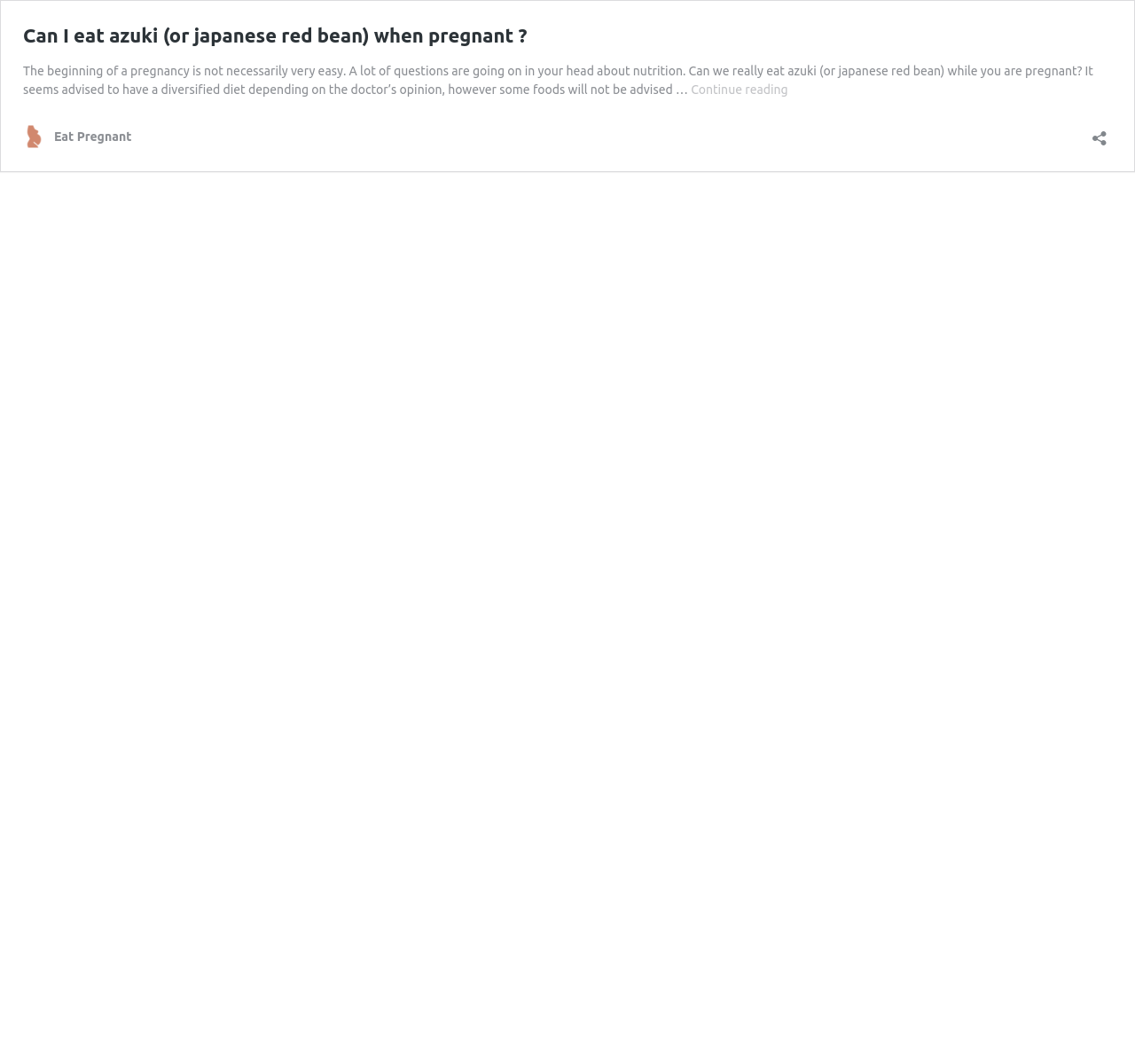Construct a thorough caption encompassing all aspects of the webpage.

The webpage is about discussing whether it is safe to consume azuki, also known as Japanese red bean, during pregnancy. At the top, there is a prominent link with the title "Can I eat azuki (or japanese red bean) when pregnant?" which is likely the main topic of the page. 

Below the title, there is a block of text that provides an introduction to the topic, explaining that the beginning of pregnancy can be overwhelming with many questions about nutrition, and specifically addressing the concern about eating azuki during this time. The text suggests that a diversified diet is recommended, but some foods may not be advised.

To the right of the introductory text, there is a "Continue reading" link, which likely leads to more in-depth information about the topic. 

On the left side of the page, there is a layout table with a link to "Eat Pregnant", which may be a related topic or a category. Below this link, there is a button to "Open sharing dialog", allowing users to share the content.

At the top-right corner of the page, there is a tab panel, which may contain additional information or related topics.